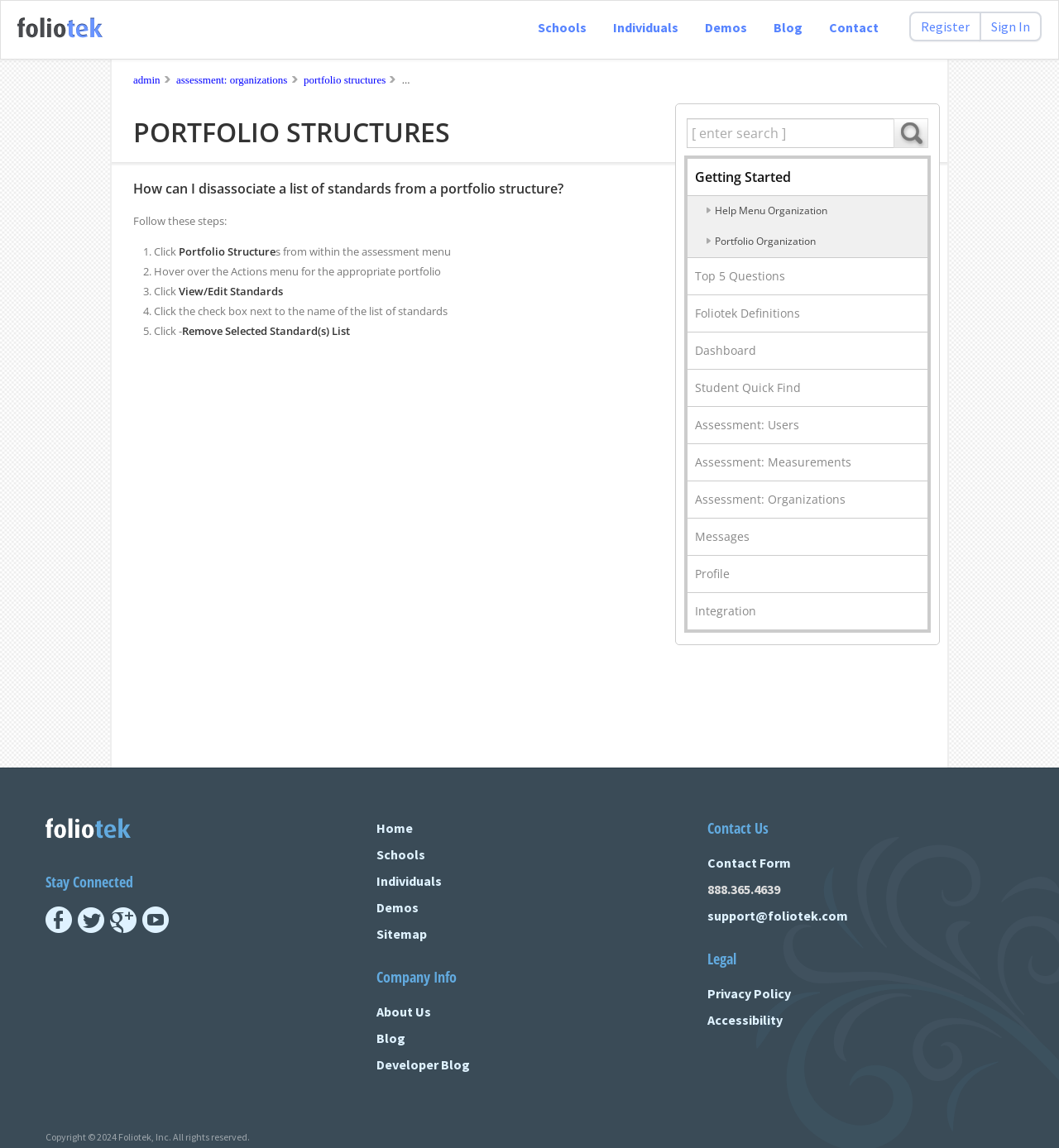Please find the bounding box coordinates of the element that you should click to achieve the following instruction: "Read more about Princeton group starts petition calling for a master plan pause". The coordinates should be presented as four float numbers between 0 and 1: [left, top, right, bottom].

None